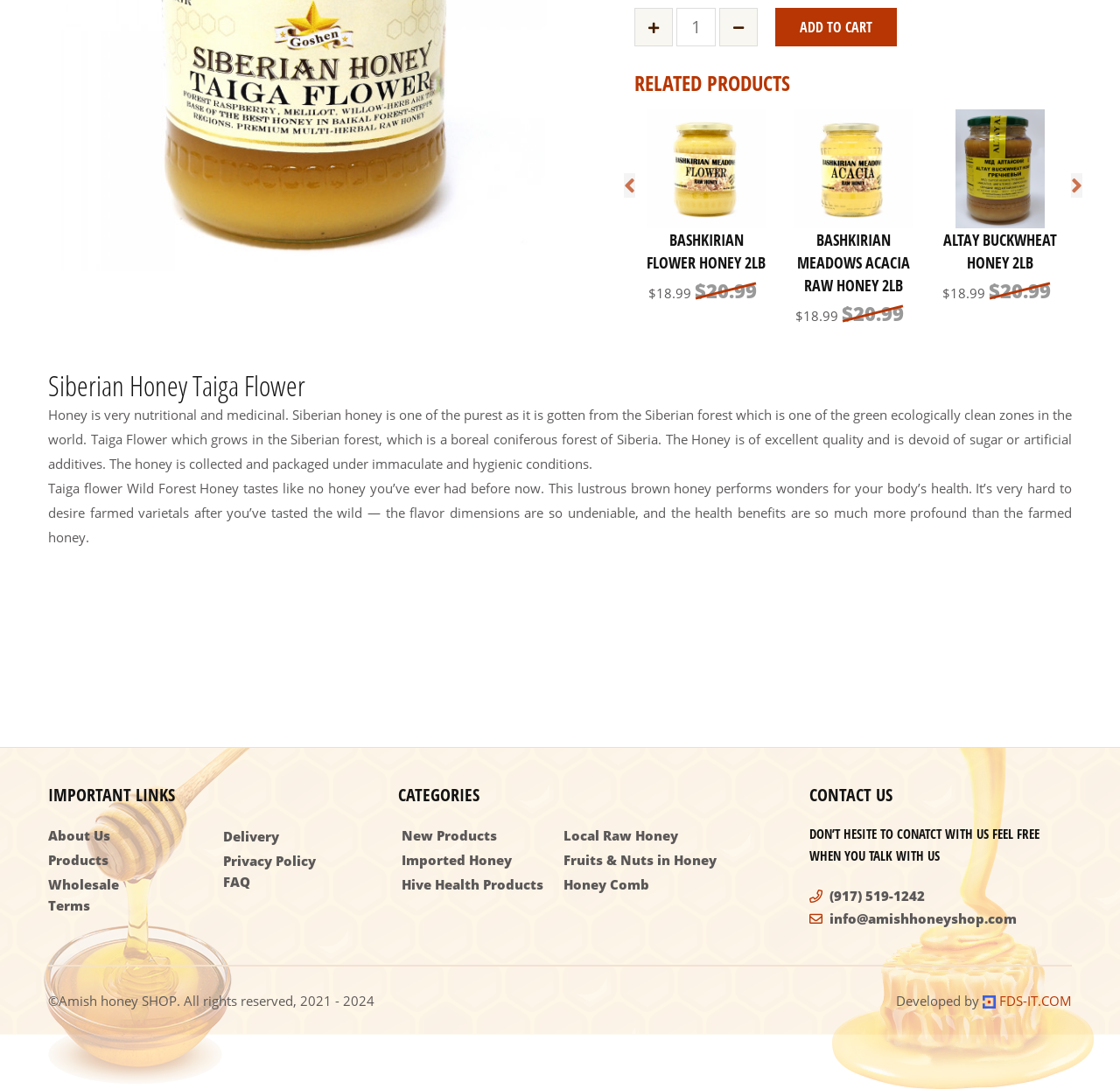Locate the UI element that matches the description Local Raw Honey in the webpage screenshot. Return the bounding box coordinates in the format (top-left x, top-left y, bottom-right x, bottom-right y), with values ranging from 0 to 1.

[0.503, 0.757, 0.605, 0.778]